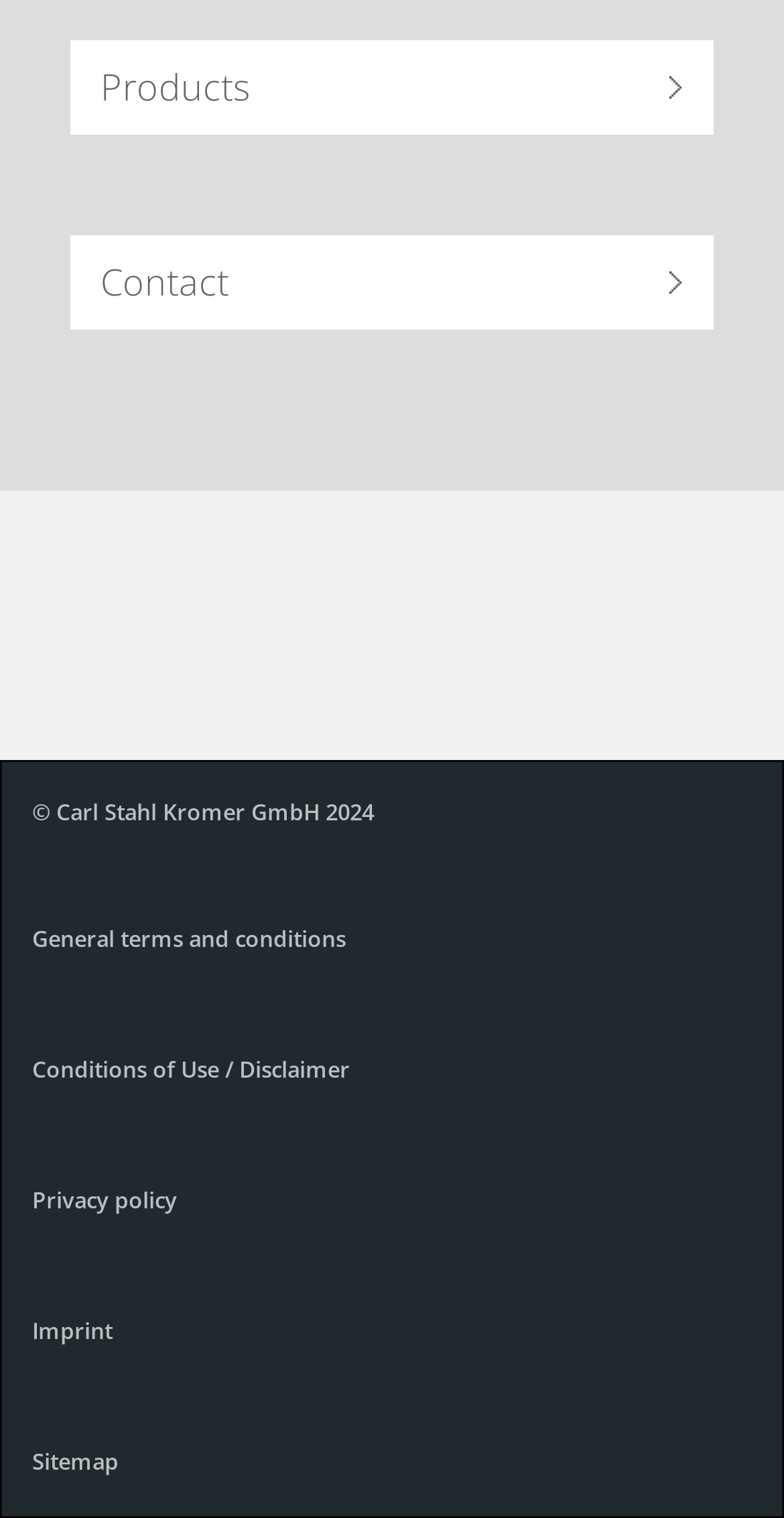Pinpoint the bounding box coordinates of the element that must be clicked to accomplish the following instruction: "Check Privacy policy". The coordinates should be in the format of four float numbers between 0 and 1, i.e., [left, top, right, bottom].

[0.003, 0.757, 0.985, 0.817]